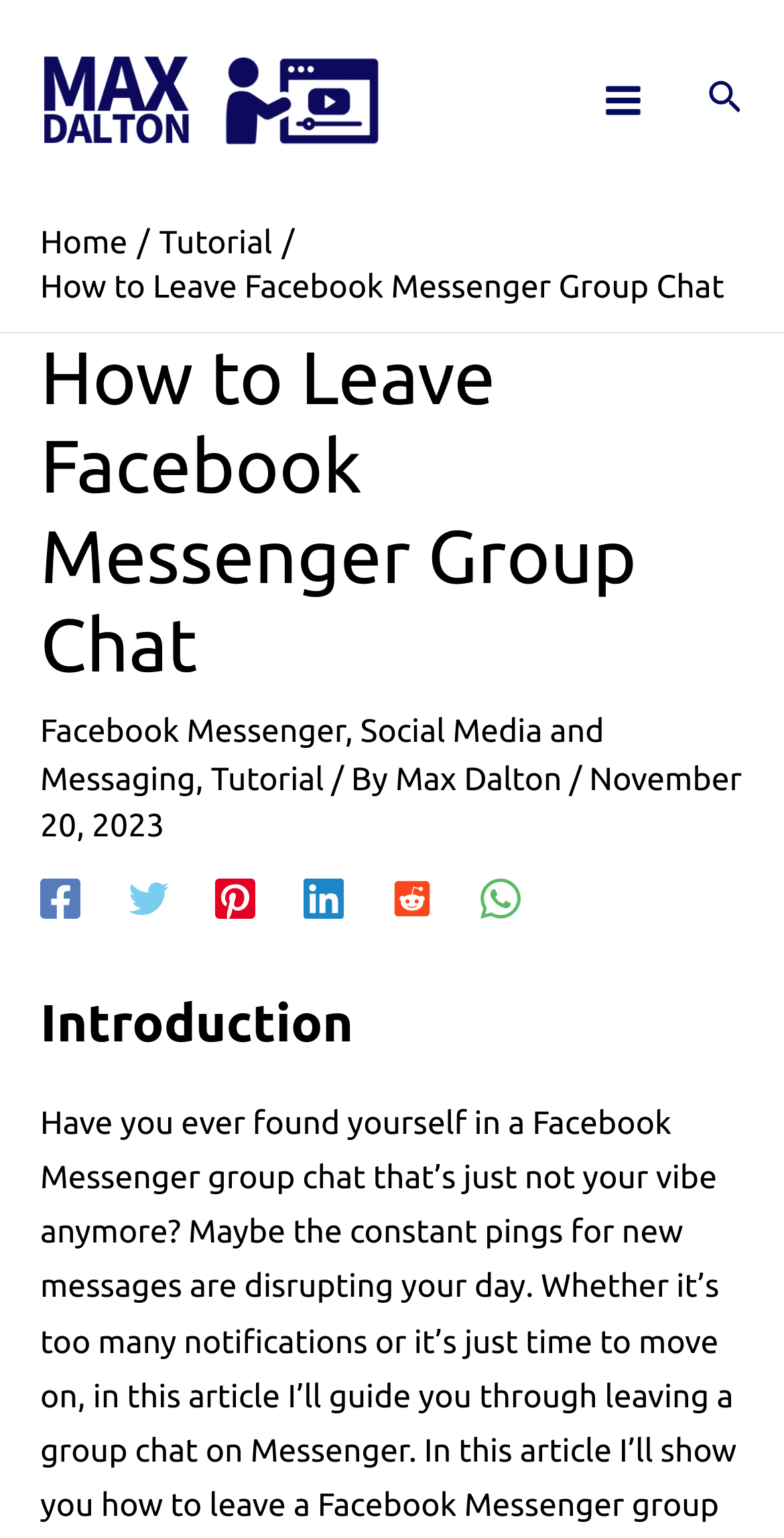Please pinpoint the bounding box coordinates for the region I should click to adhere to this instruction: "Click the 'Search icon link'".

[0.902, 0.055, 0.949, 0.081]